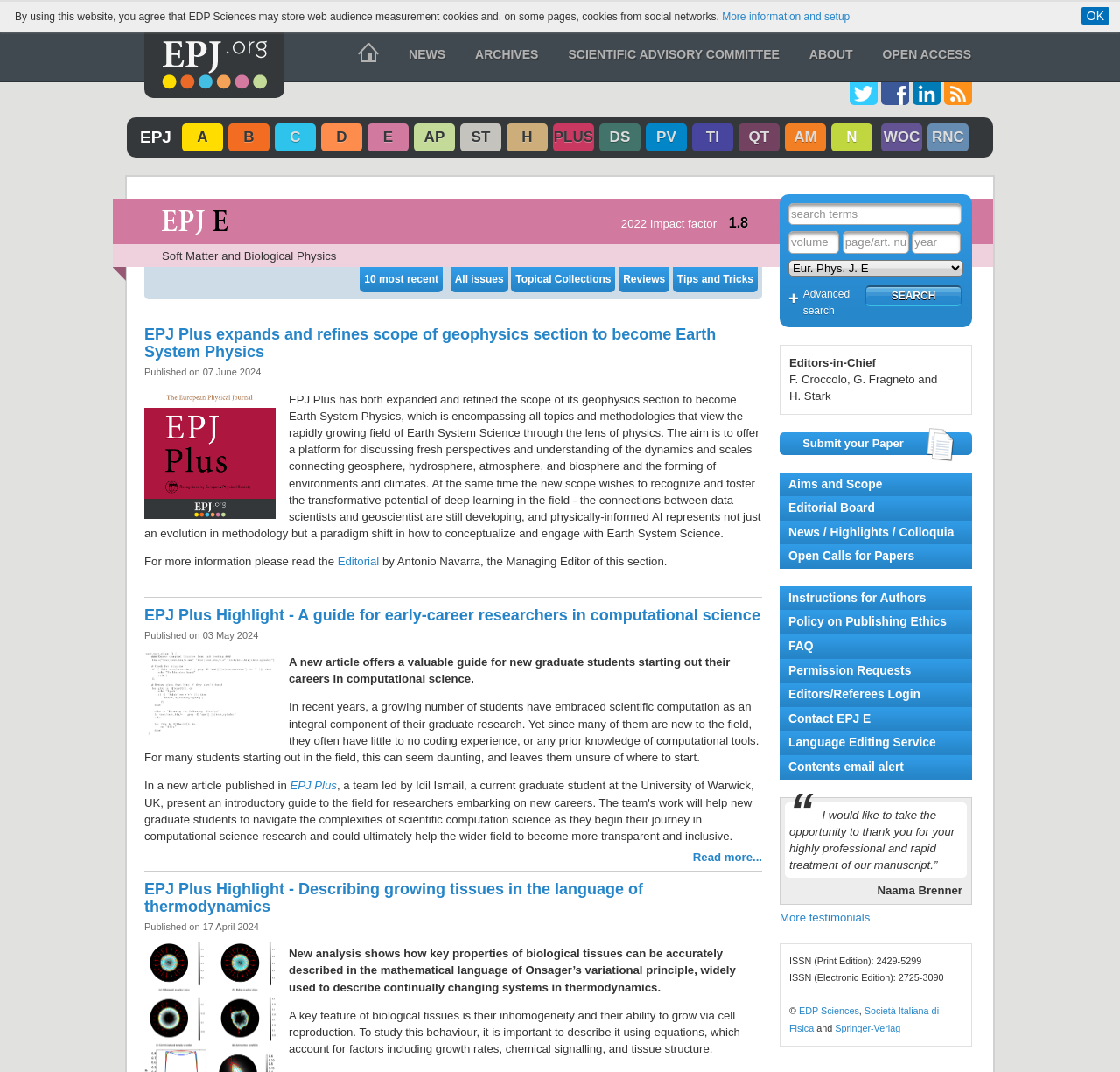Use a single word or phrase to answer the following:
What is the name of the section that has expanded and refined its scope to become Earth System Physics?

Geophysics